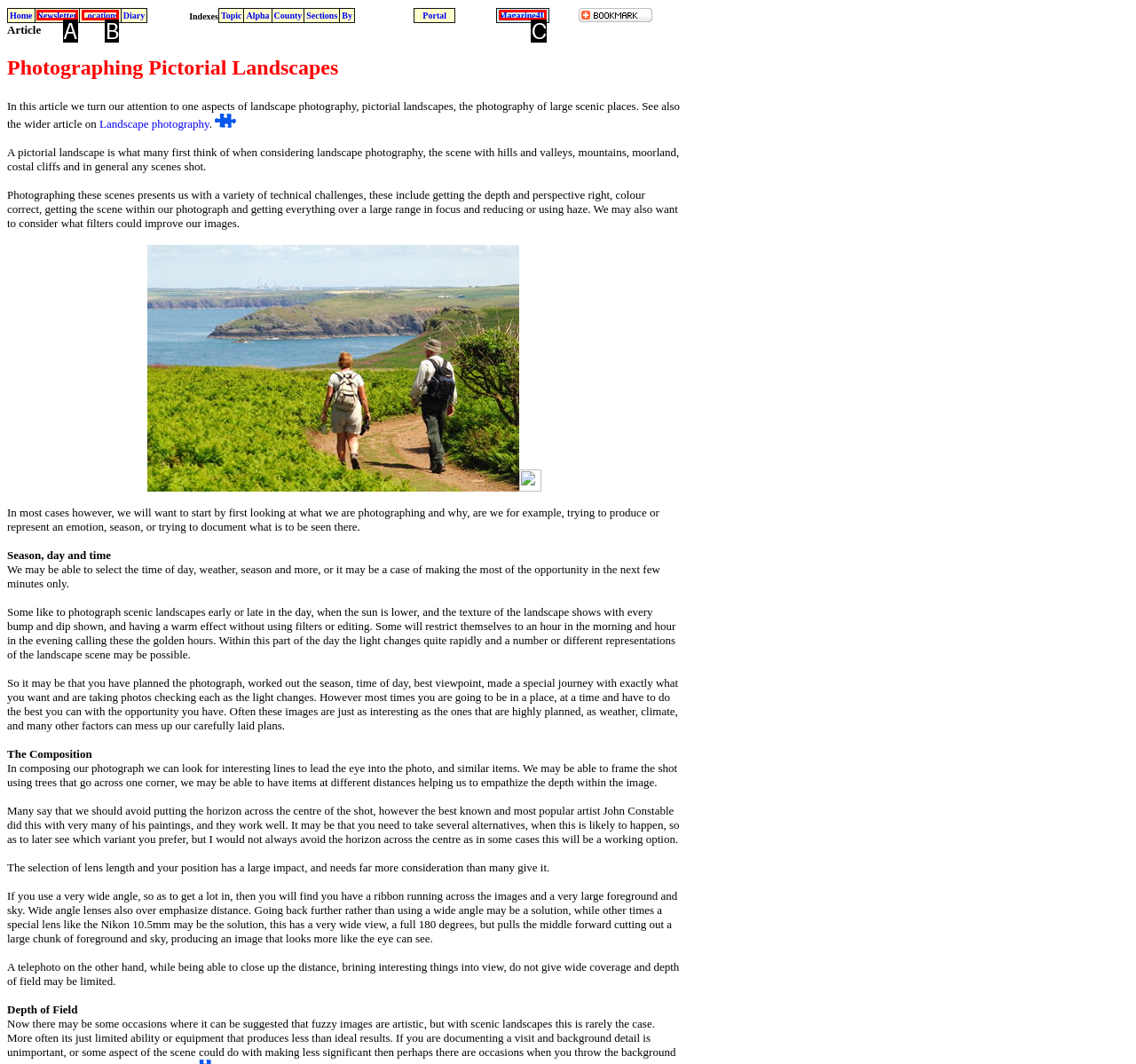Based on the description: online Australia, find the HTML element that matches it. Provide your answer as the letter of the chosen option.

None